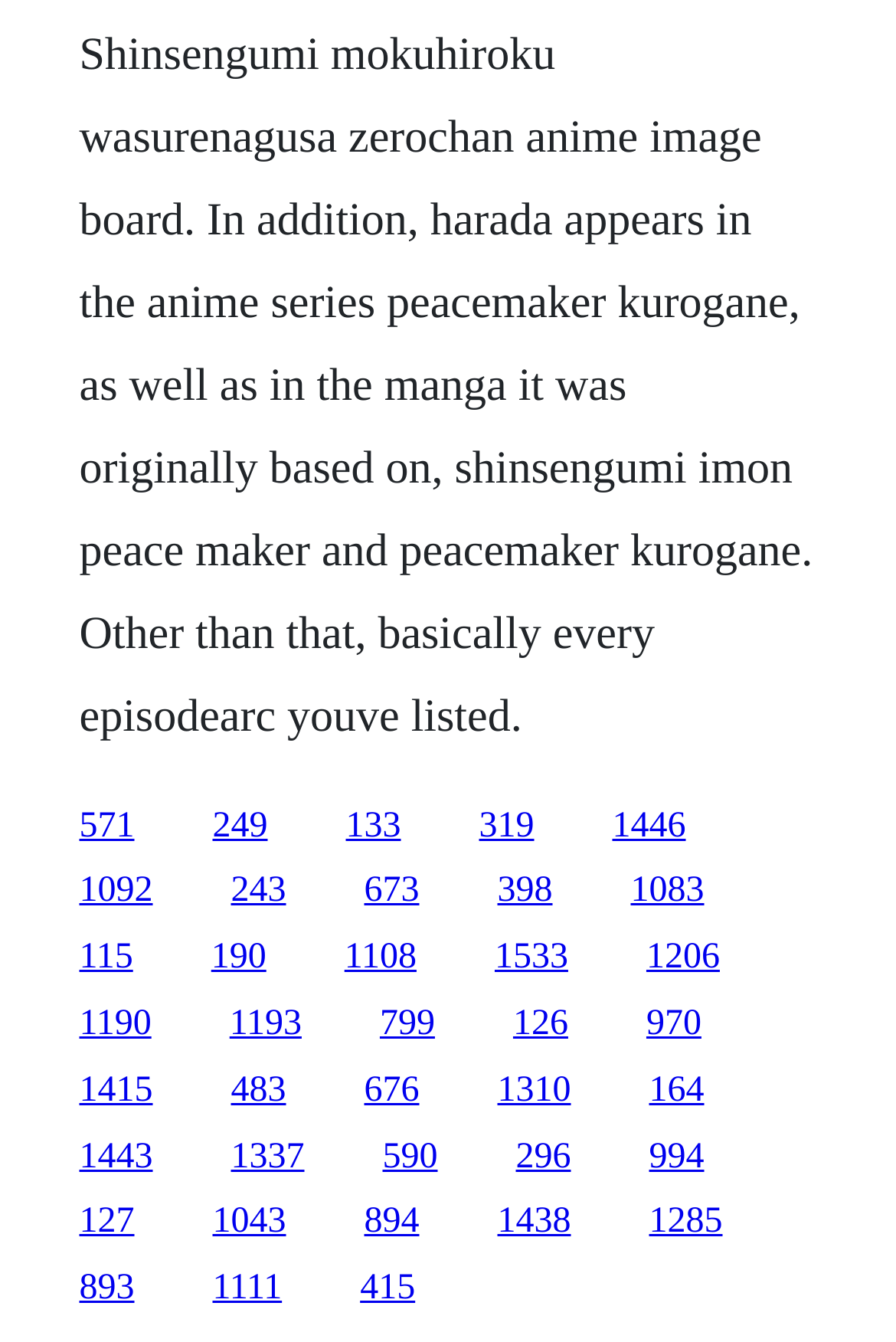Respond to the following question with a brief word or phrase:
What is the horizontal position of the last link?

0.721